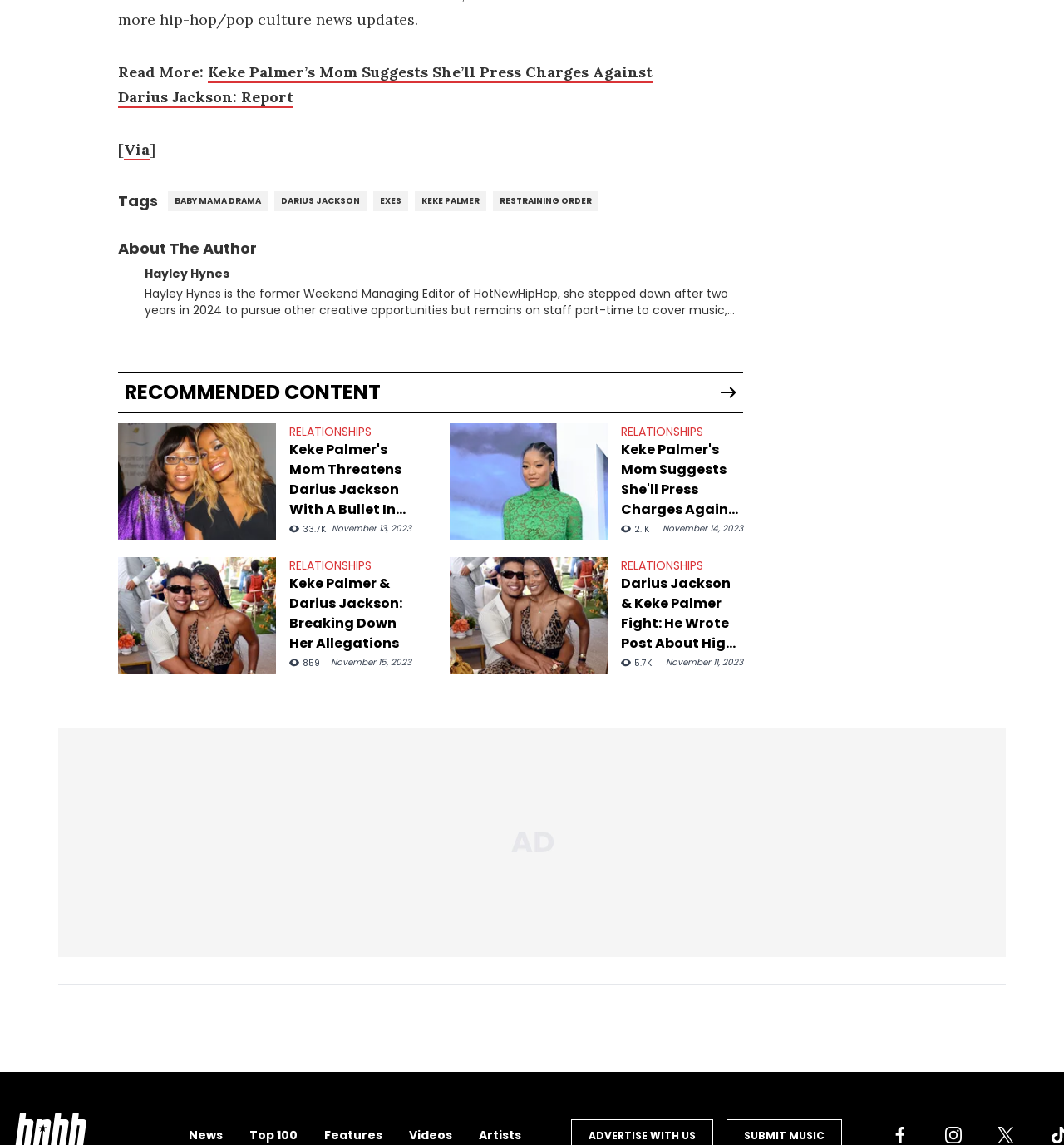Locate the bounding box for the described UI element: "Baby mama drama". Ensure the coordinates are four float numbers between 0 and 1, formatted as [left, top, right, bottom].

[0.158, 0.167, 0.252, 0.184]